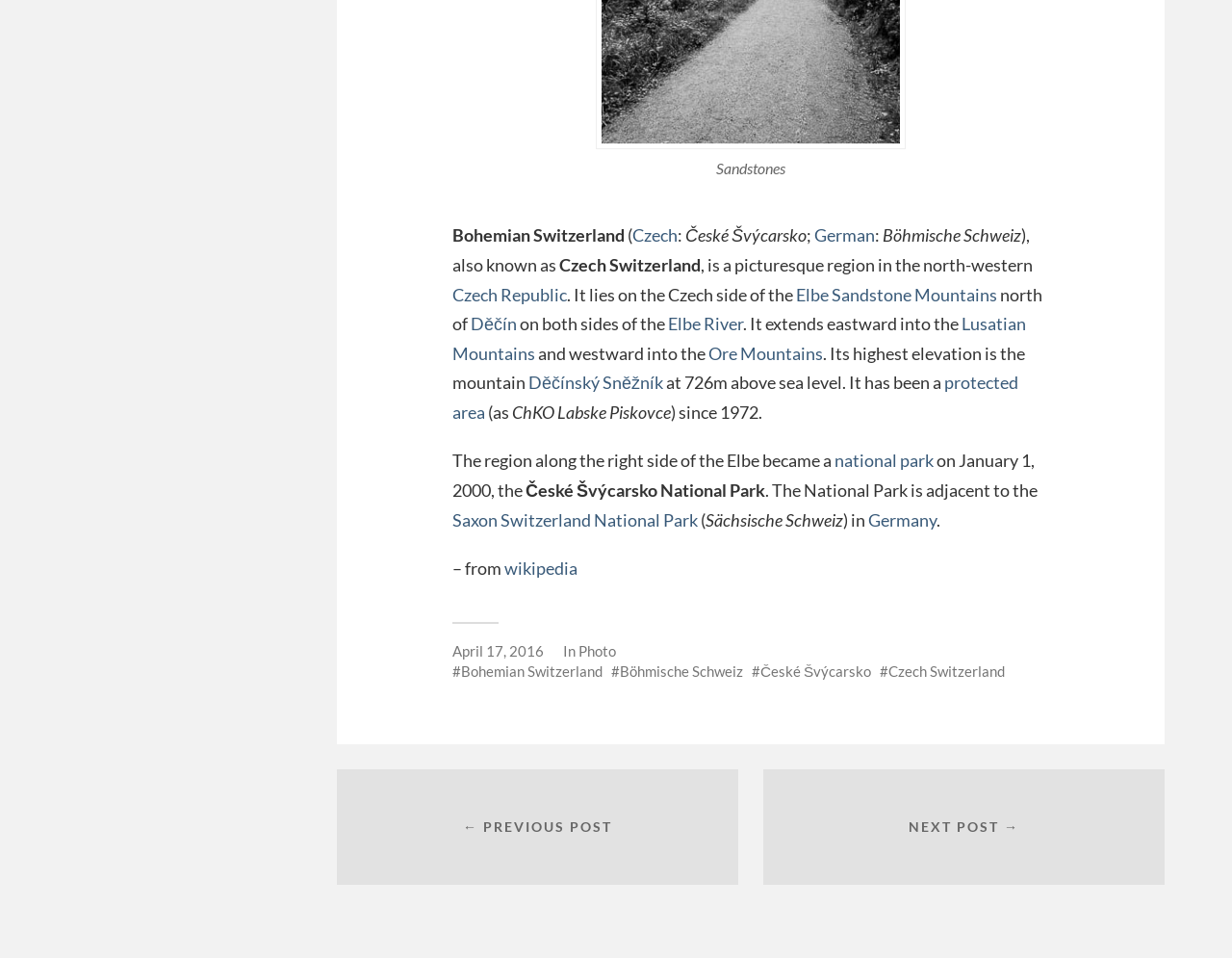Locate the bounding box coordinates of the element to click to perform the following action: 'Learn more about the České Švýcarsko National Park'. The coordinates should be given as four float values between 0 and 1, in the form of [left, top, right, bottom].

[0.427, 0.501, 0.621, 0.523]